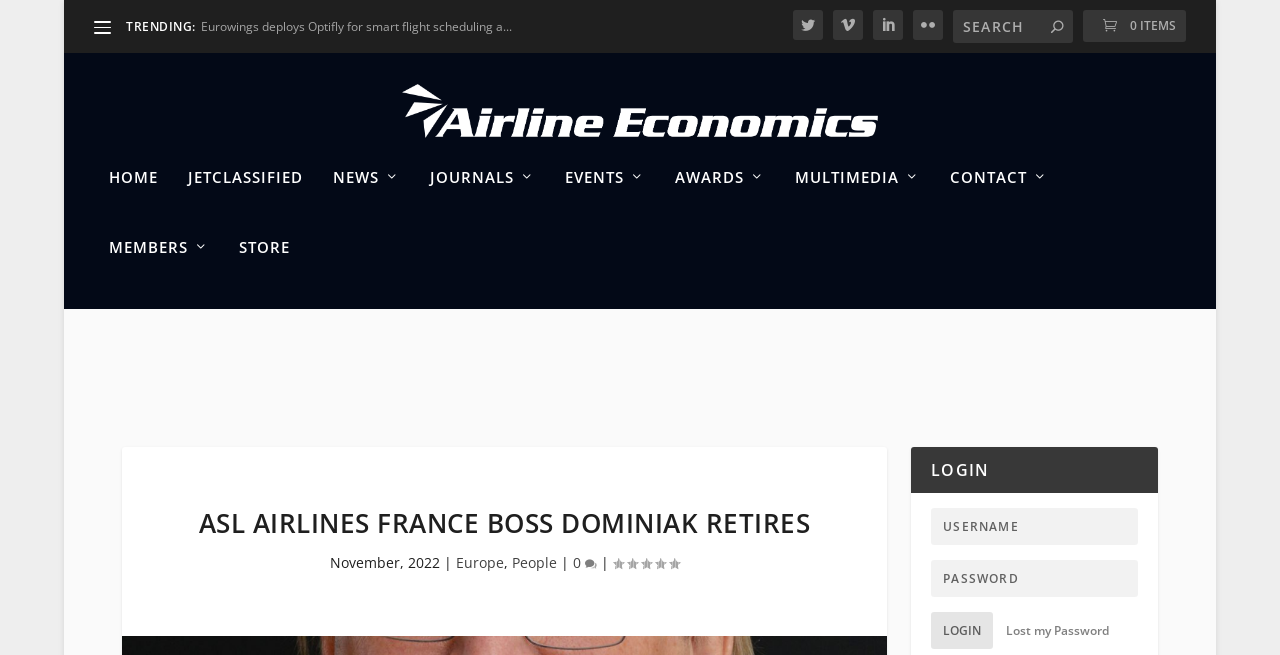Provide the text content of the webpage's main heading.

ASL AIRLINES FRANCE BOSS DOMINIAK RETIRES